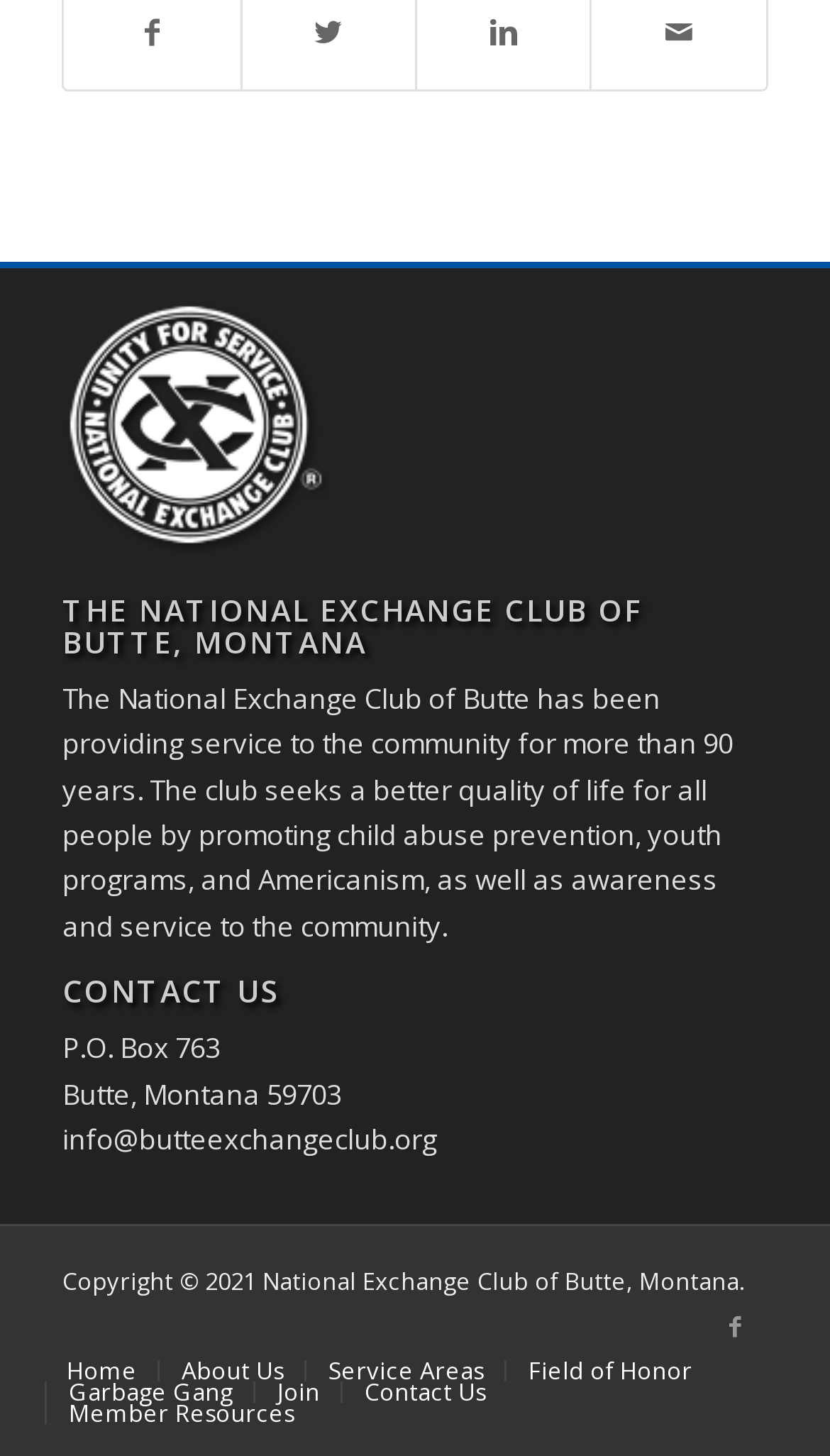What is the name of the organization?
Refer to the image and provide a detailed answer to the question.

The name of the organization can be found in the heading element at the top of the webpage, which reads 'THE NATIONAL EXCHANGE CLUB OF BUTTE, MONTANA'.